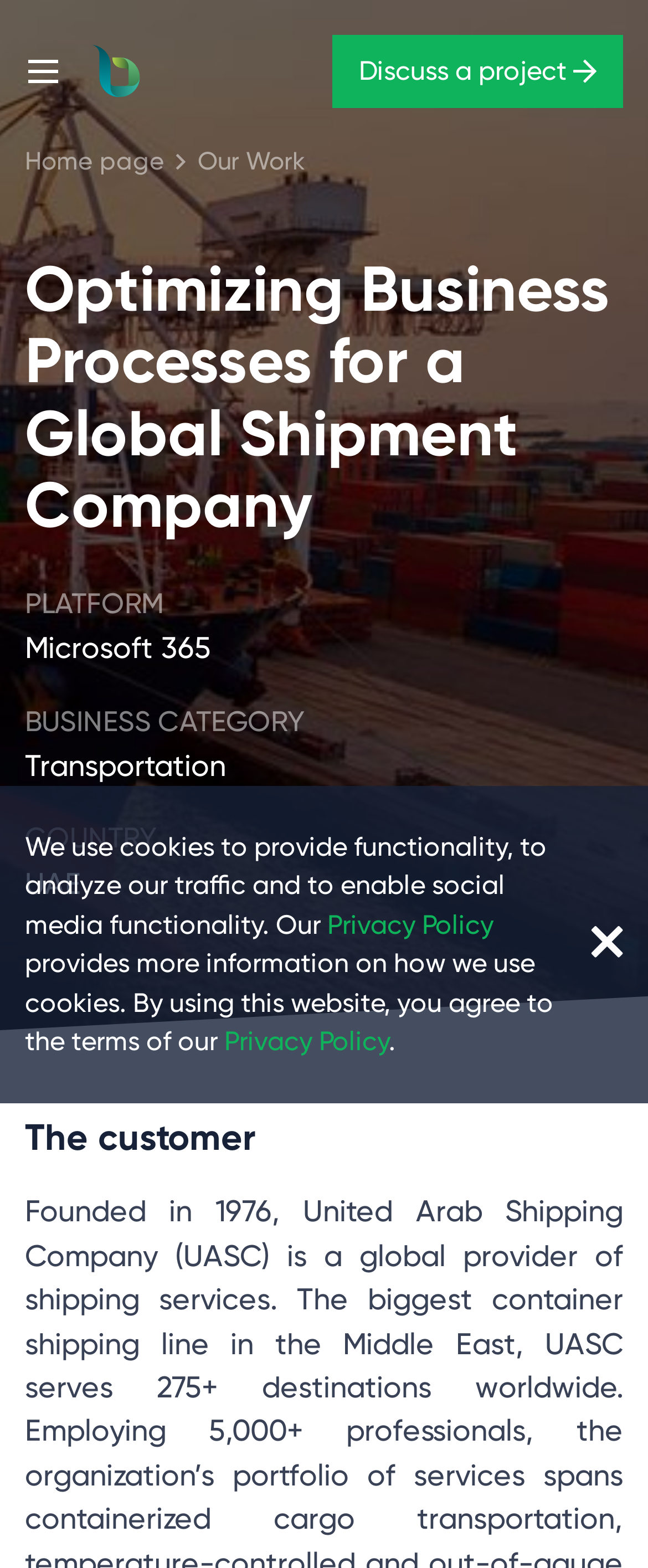What is the purpose of the button with the text 'Discuss a project'?
Offer a detailed and full explanation in response to the question.

I found the purpose of the button by looking at its text, which suggests that it is used to initiate a discussion about a project.